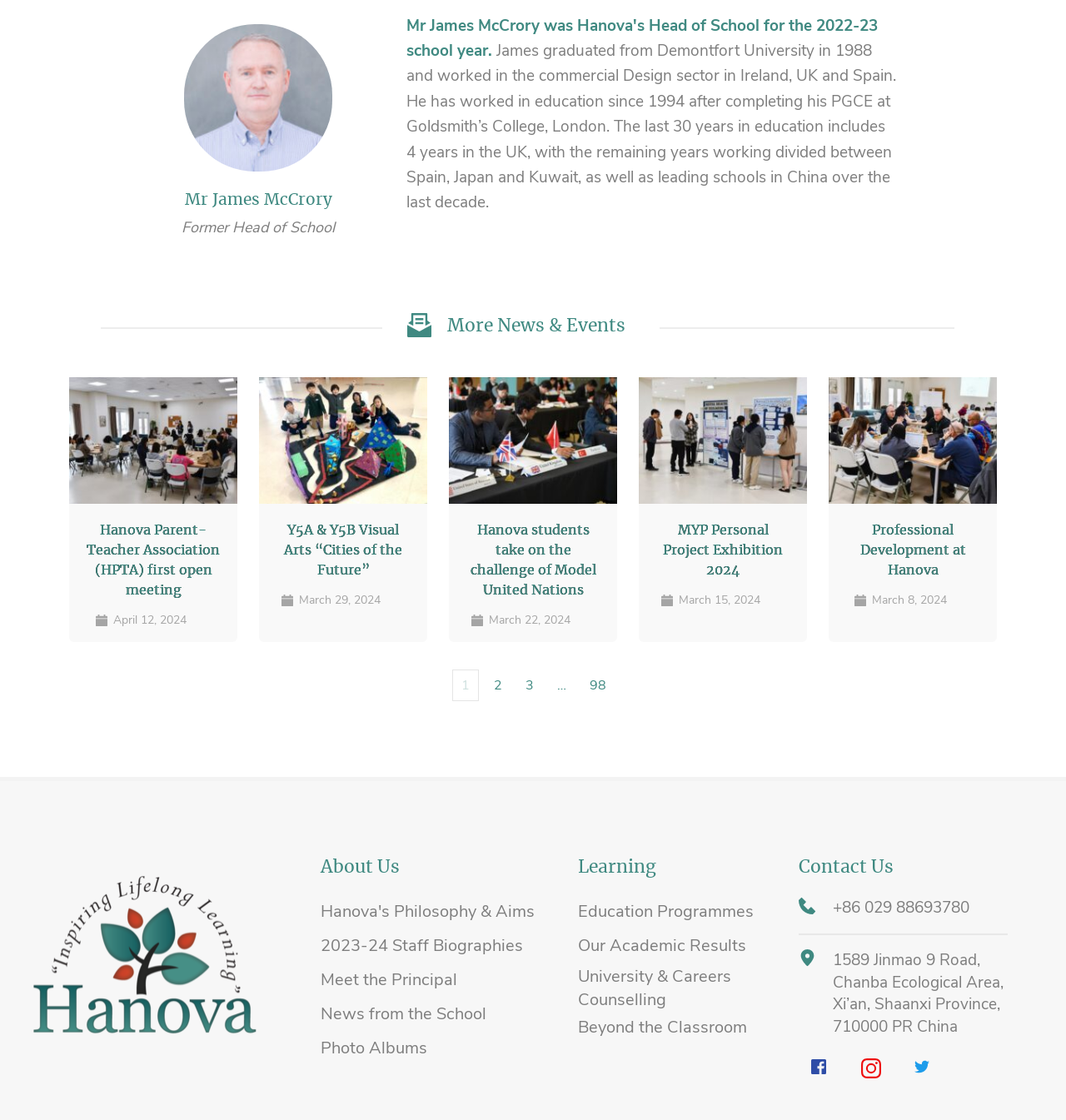What is the profession of the person described on this page?
Based on the content of the image, thoroughly explain and answer the question.

The answer can be inferred from the text on the page, which mentions that Mr James McCrory has worked in education since 1994 and has led schools in China. This suggests that he is an educator.